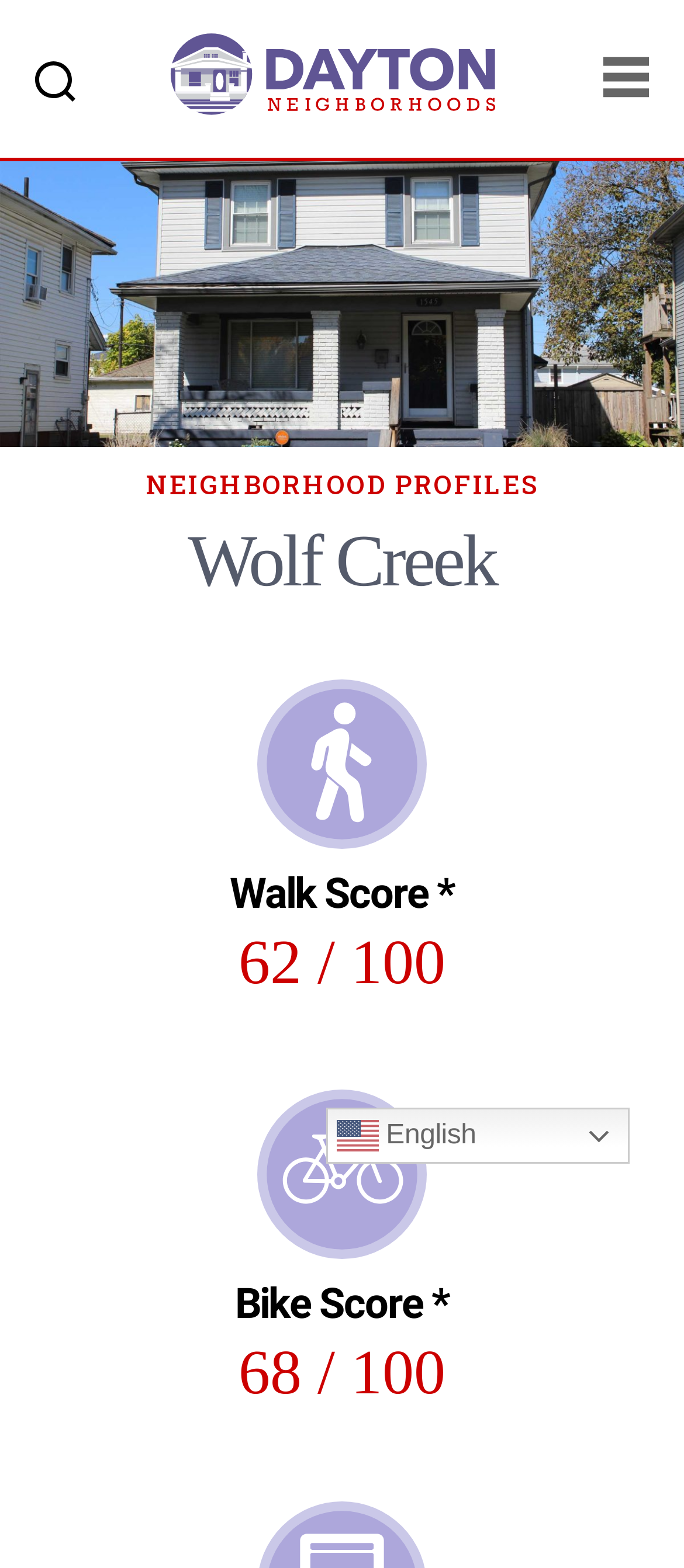Identify the bounding box coordinates for the UI element that matches this description: "title="Dayton Neighborhoods"".

[0.218, 0.011, 0.782, 0.089]